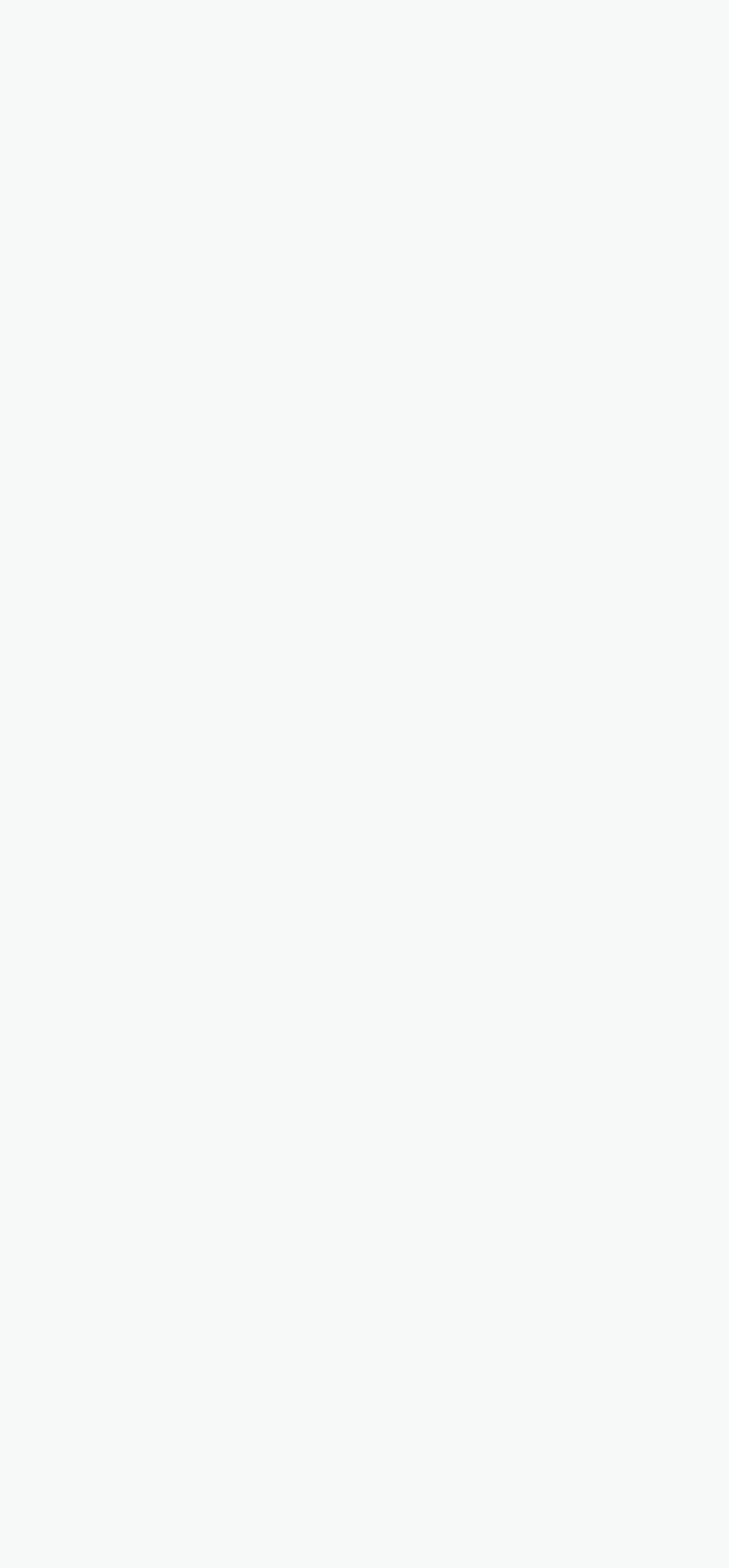Determine the bounding box coordinates of the element's region needed to click to follow the instruction: "Click on Academy". Provide these coordinates as four float numbers between 0 and 1, formatted as [left, top, right, bottom].

[0.038, 0.2, 0.462, 0.235]